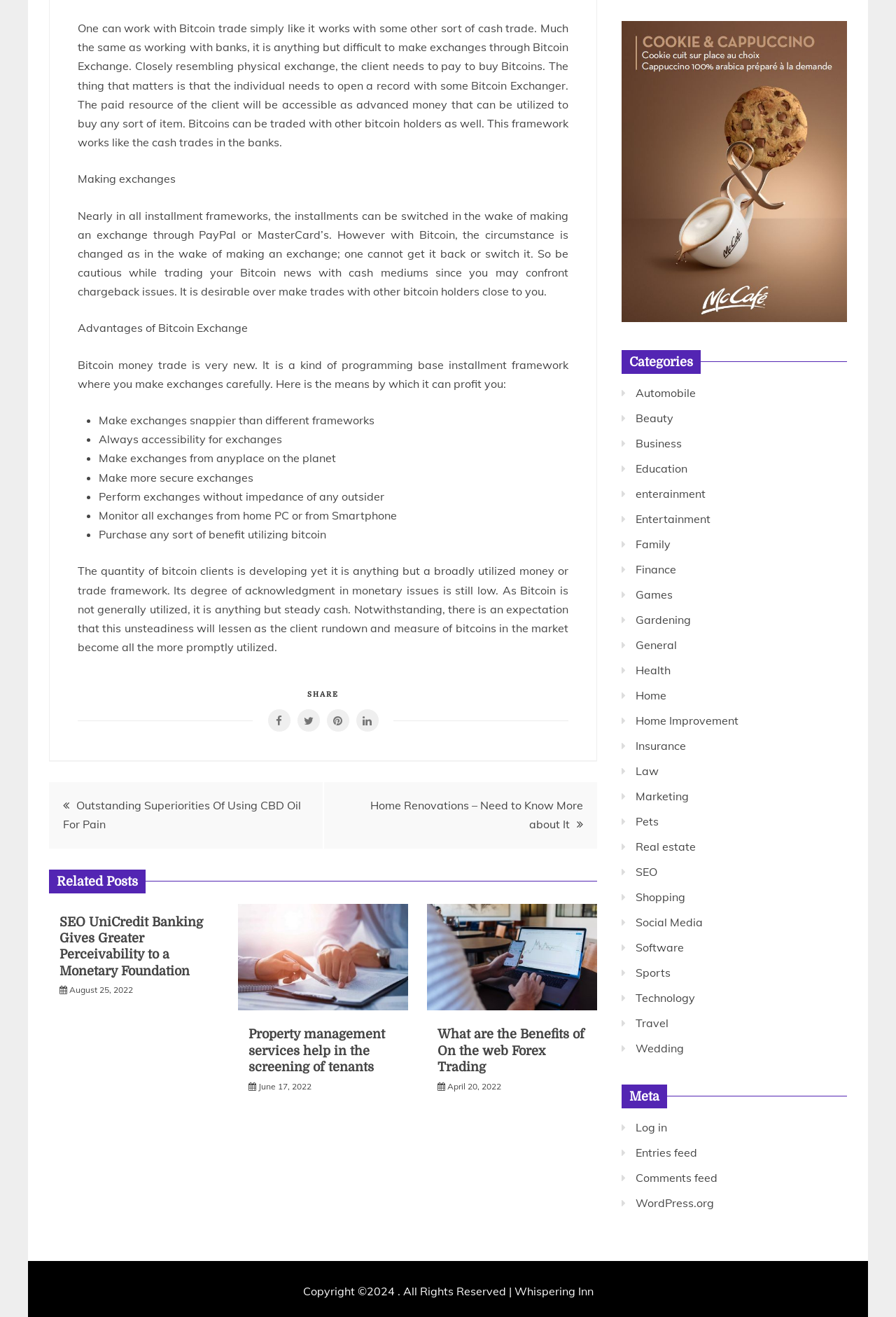Pinpoint the bounding box coordinates of the clickable area needed to execute the instruction: "read It’s Clearly Christmas by Loyola". The coordinates should be specified as four float numbers between 0 and 1, i.e., [left, top, right, bottom].

None